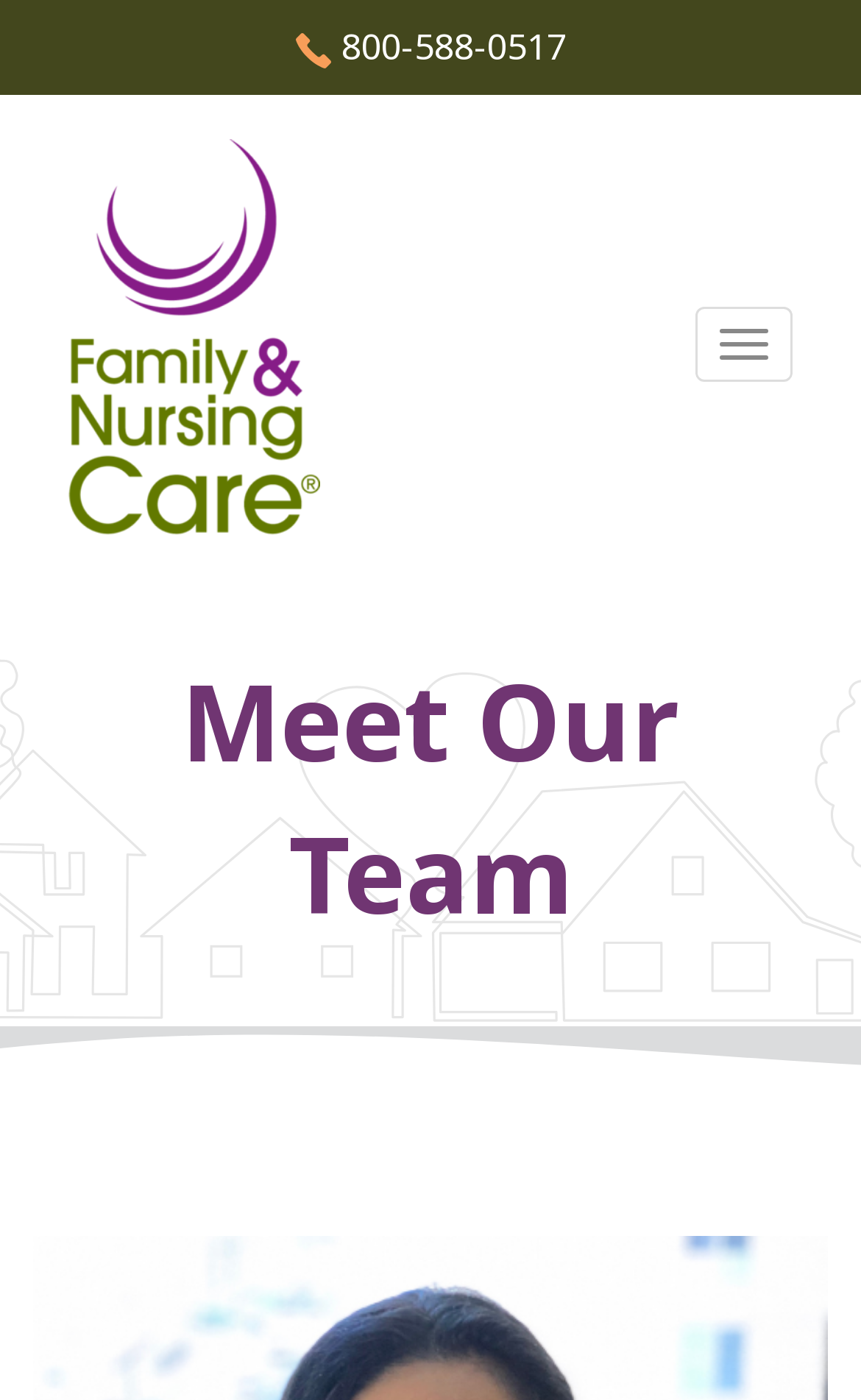Generate a comprehensive description of the webpage content.

The webpage is about Kira Ebanks, the VP of Finance at Family & Nursing Care. At the top-left corner, there is a logo of Family & Nursing Care, which is an image. Below the logo, there is a link to skip to the content. On the top-right corner, there is a button to toggle navigation. 

In the middle of the page, there is a heading that reads "Meet Our Team". Below this heading, there is a section about Kira Ebanks, which includes a link to phone number 800-588-0517, accompanied by a small phone icon image.